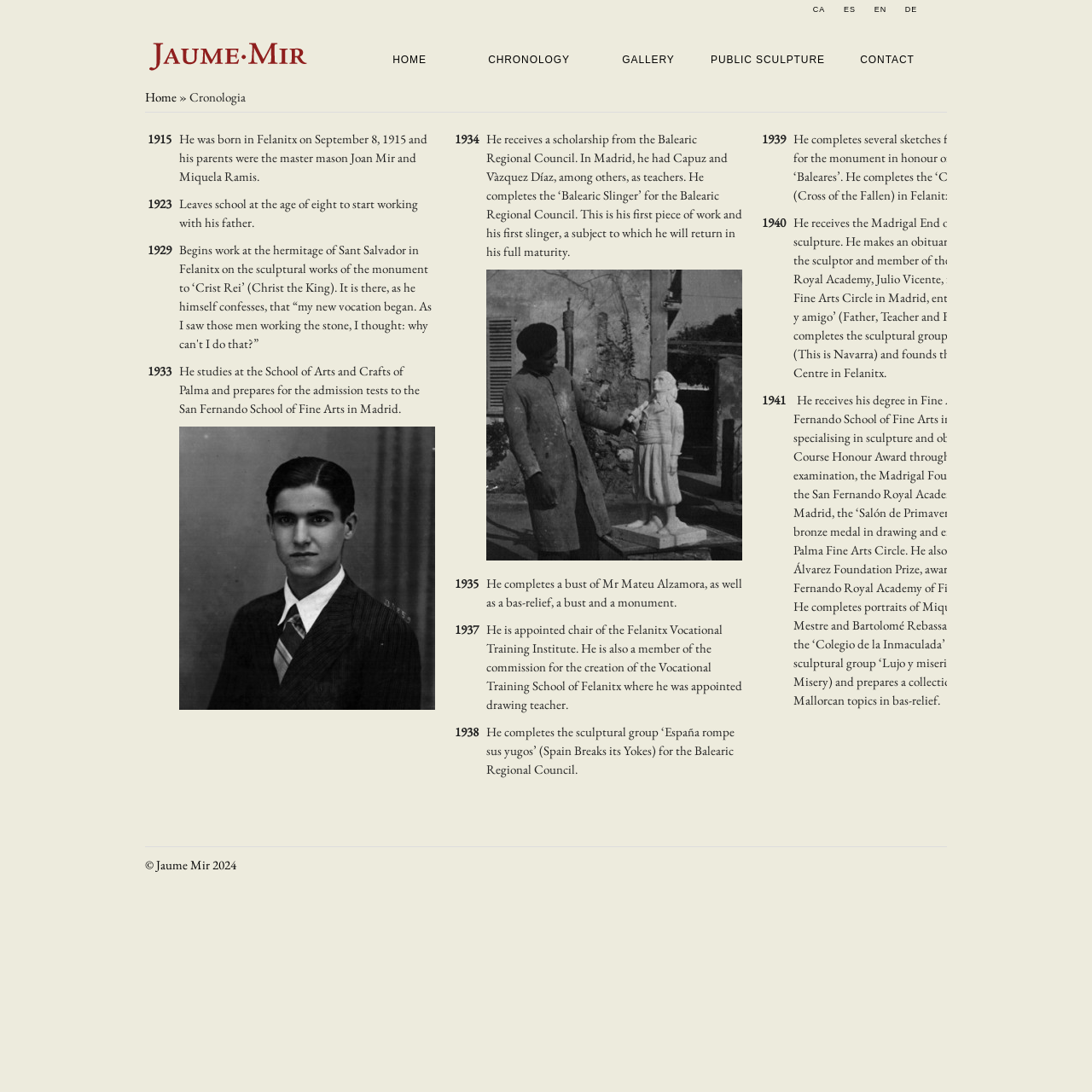What is the cultural heritage that Jaume Mir's artistic style and themes reflect?
Pay attention to the part of the image enclosed by the red bounding box and respond to the question in detail.

The caption states that Jaume Mir's artistic style and themes reflect a deep connection to his roots and the cultural heritage of Mallorca, which is the island where he was born and raised.